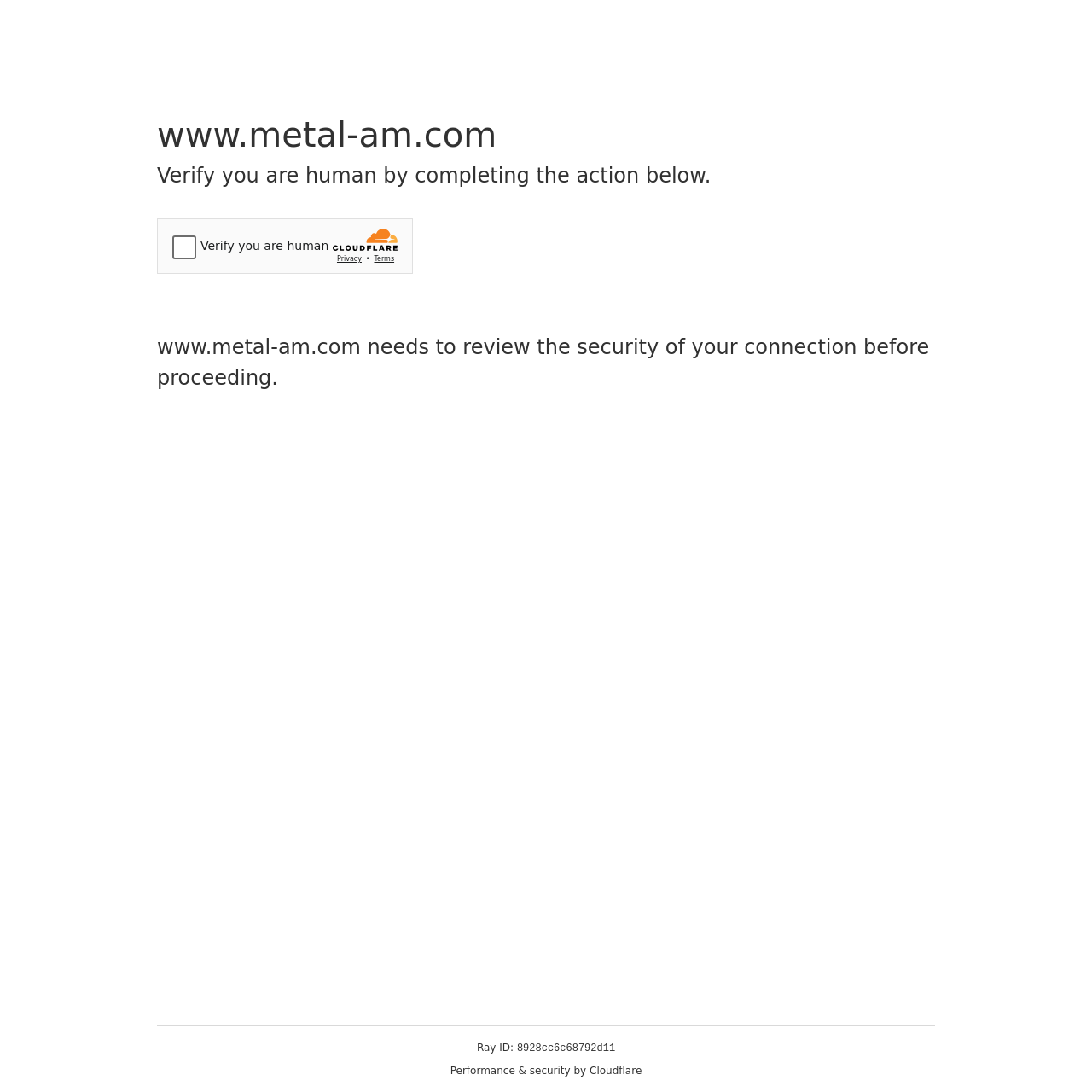What is the purpose of the security challenge?
Craft a detailed and extensive response to the question.

The purpose of the security challenge is to verify that the user is human and not a bot, as indicated by the heading 'Verify you are human by completing the action below.' and the presence of a Cloudflare security challenge iframe.